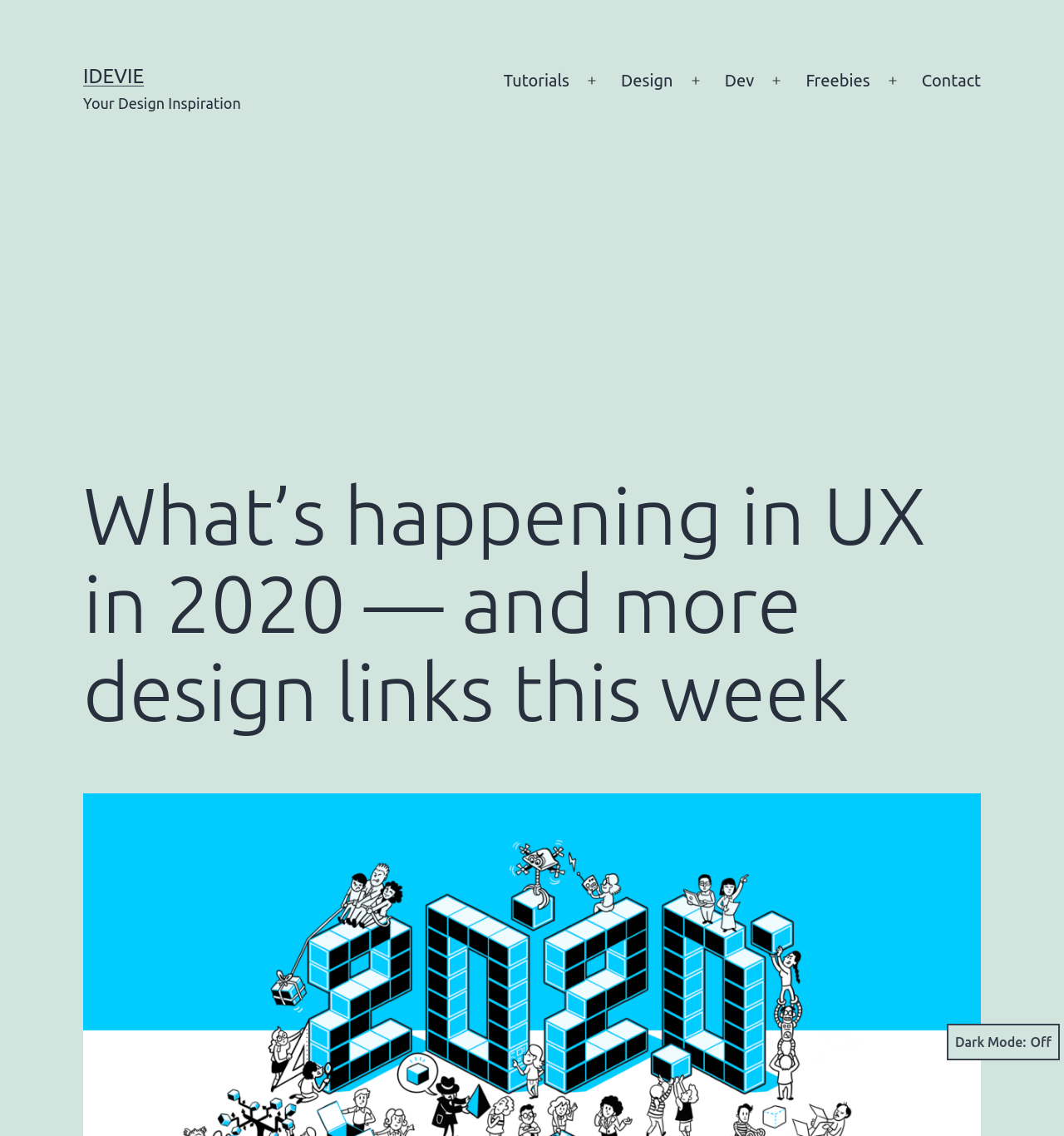Please find the bounding box coordinates of the element's region to be clicked to carry out this instruction: "Switch to Dark Mode".

[0.89, 0.901, 0.996, 0.933]